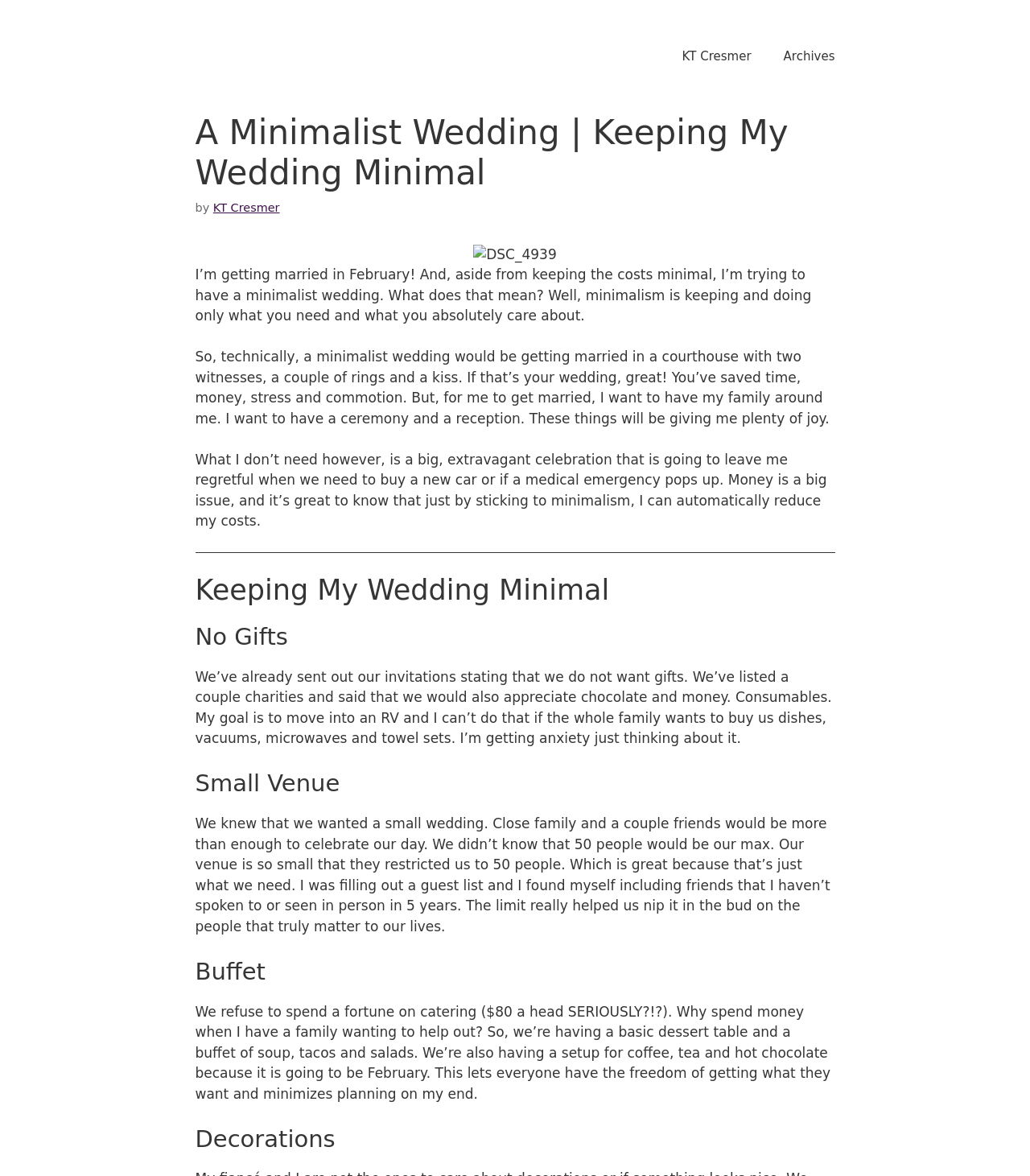What is the main title displayed on this webpage?

A Minimalist Wedding | Keeping My Wedding Minimal